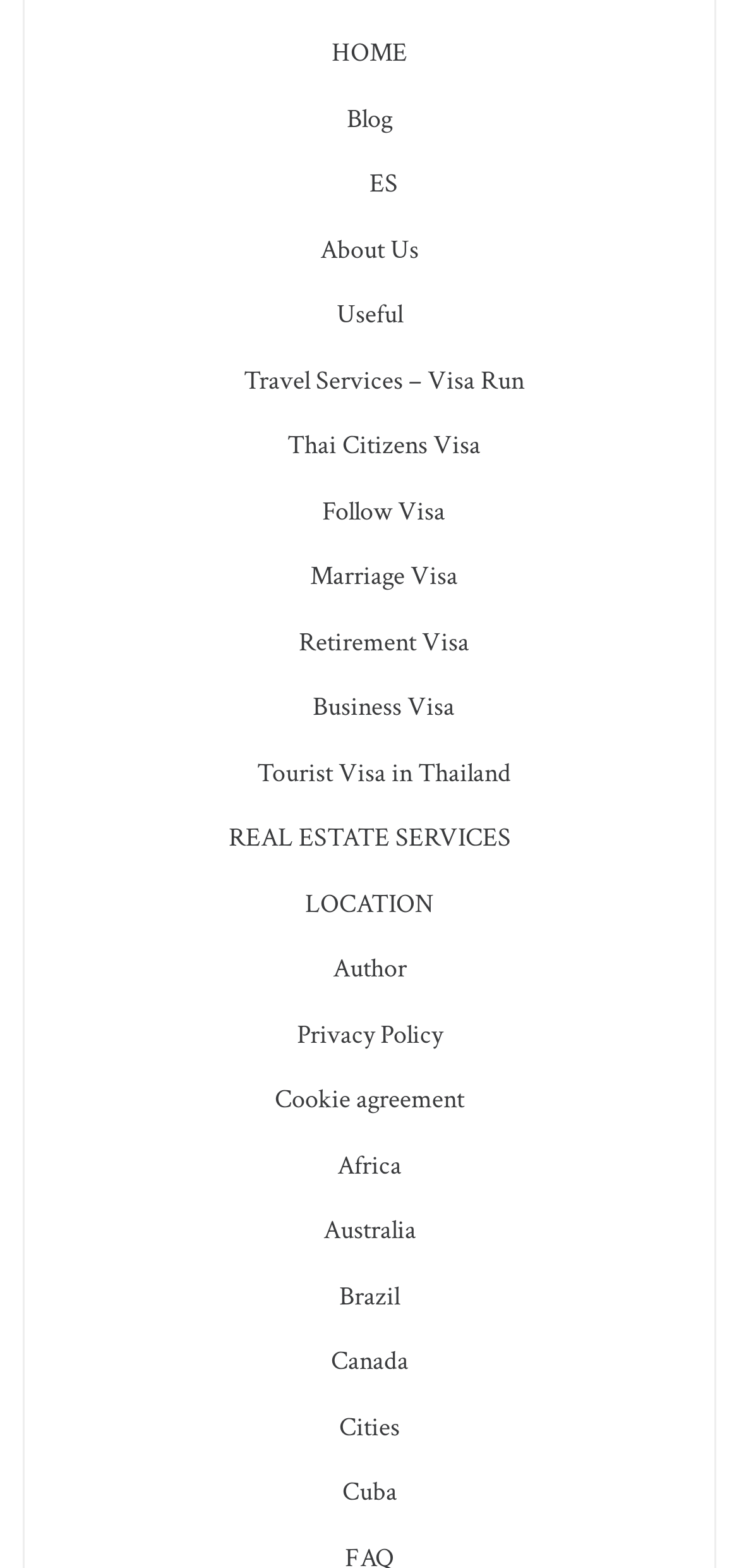Please determine the bounding box coordinates of the area that needs to be clicked to complete this task: 'learn about business visa'. The coordinates must be four float numbers between 0 and 1, formatted as [left, top, right, bottom].

[0.423, 0.44, 0.615, 0.462]